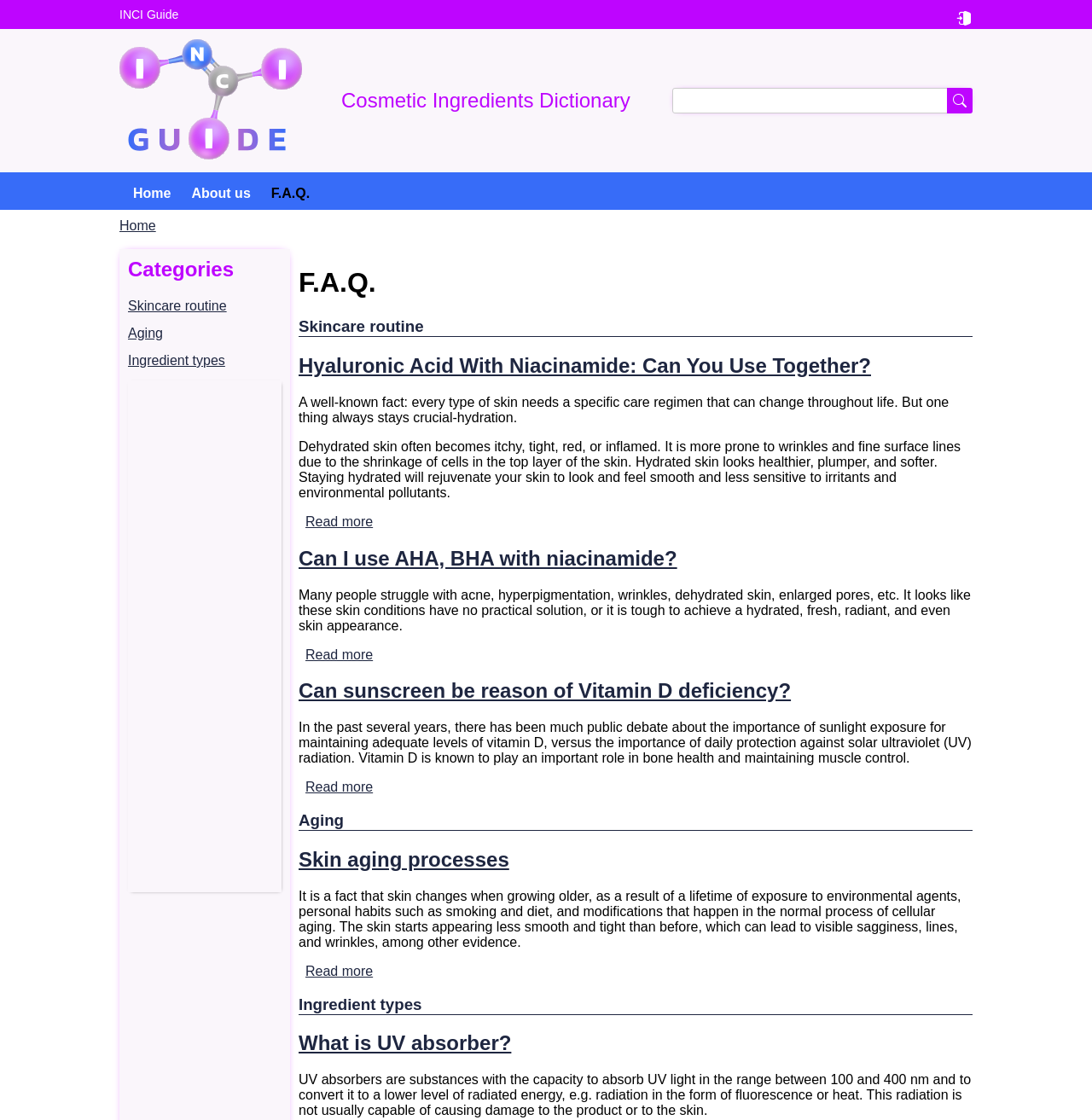From the webpage screenshot, predict the bounding box coordinates (top-left x, top-left y, bottom-right x, bottom-right y) for the UI element described here: aria-label="Advertisement" name="aswift_1" title="Advertisement"

[0.117, 0.34, 0.258, 0.797]